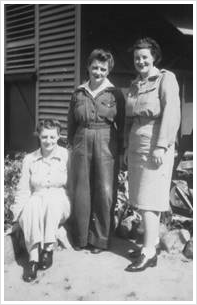What is the likely location of the setting?
Please provide an in-depth and detailed response to the question.

The building in the backdrop features wooden siding, which is typical of Australian architecture, indicating that the setting is likely in Australia.